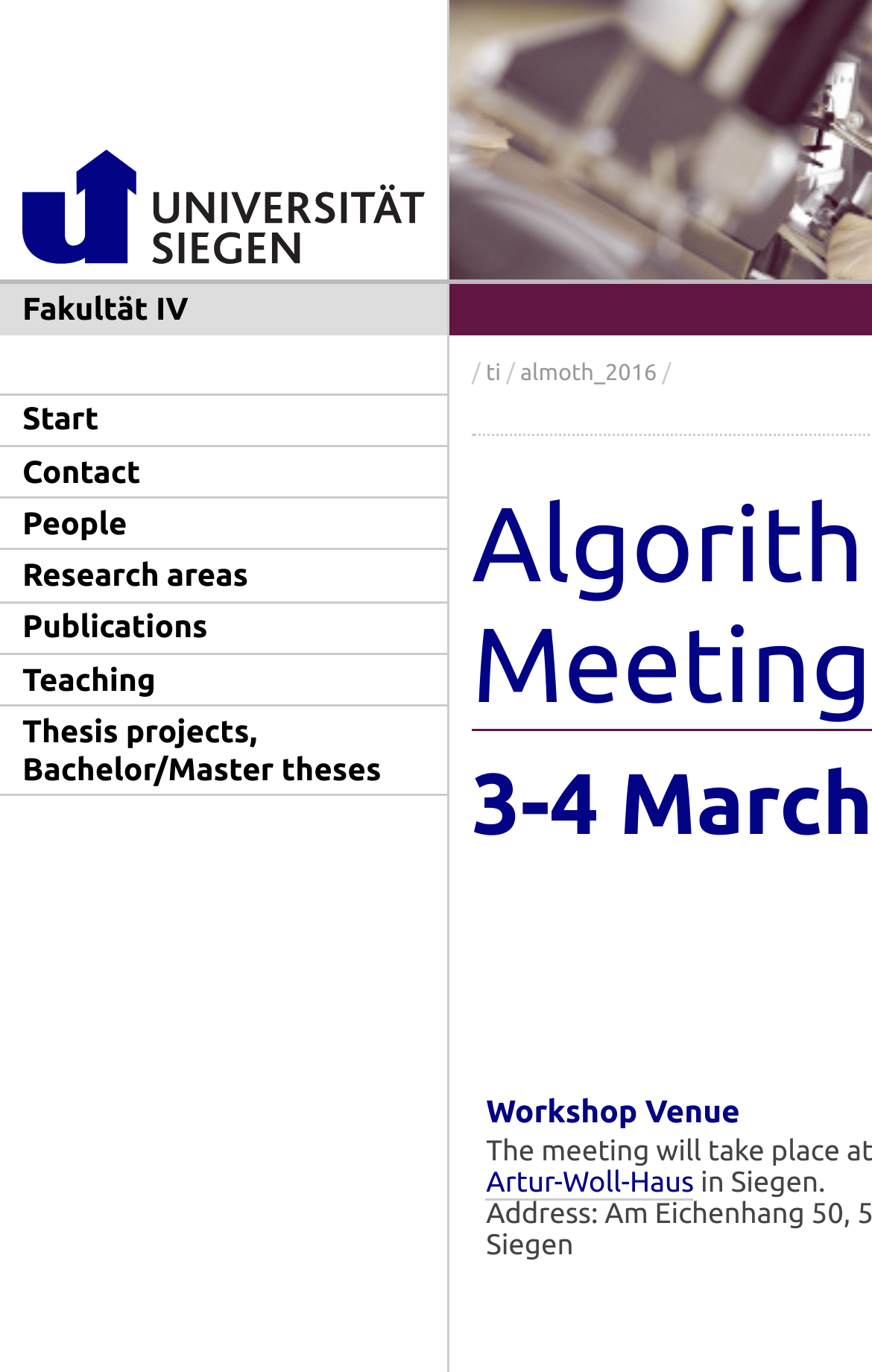Give a detailed account of the webpage, highlighting key information.

The webpage is about the Algorithmic Model Theory Meeting 2016, which is related to Theoretische Informatik. At the top left corner, there is a logo of Uni Siegen, accompanied by a heading "Fakultät IV" next to it. Below the logo, there is a navigation menu with 7 links: "Start", "Contact", "People", "Research areas", "Publications", "Teaching", and "Thesis projects, Bachelor/Master theses". 

On the right side of the navigation menu, there is a path navigation with links "ti" and "almoth_2016", separated by forward slashes. At the bottom right corner, there is a link "Artur-Woll-Haus". The webpage has a clean layout with a prominent logo and clear navigation menus.